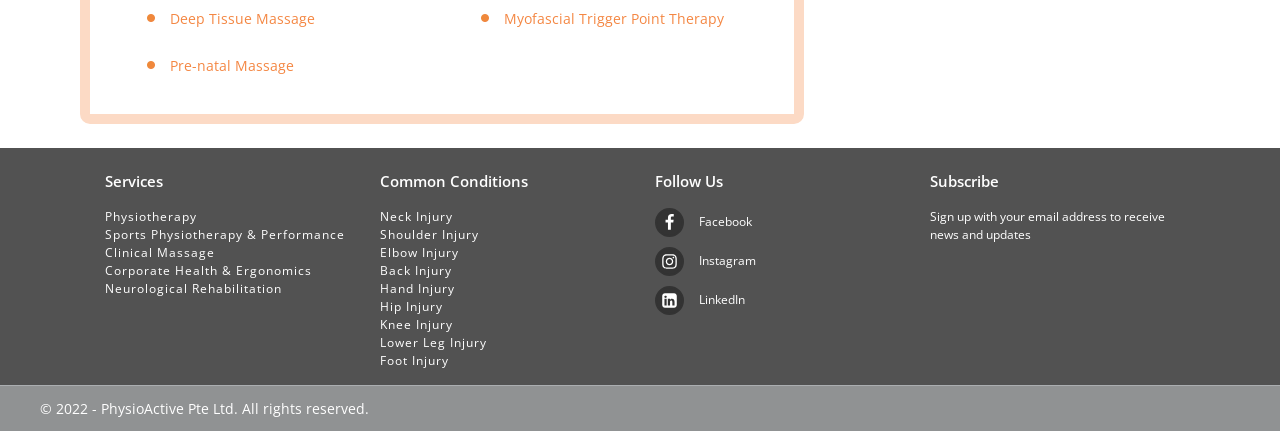Please mark the bounding box coordinates of the area that should be clicked to carry out the instruction: "Subscribe to news and updates".

[0.727, 0.482, 0.91, 0.563]